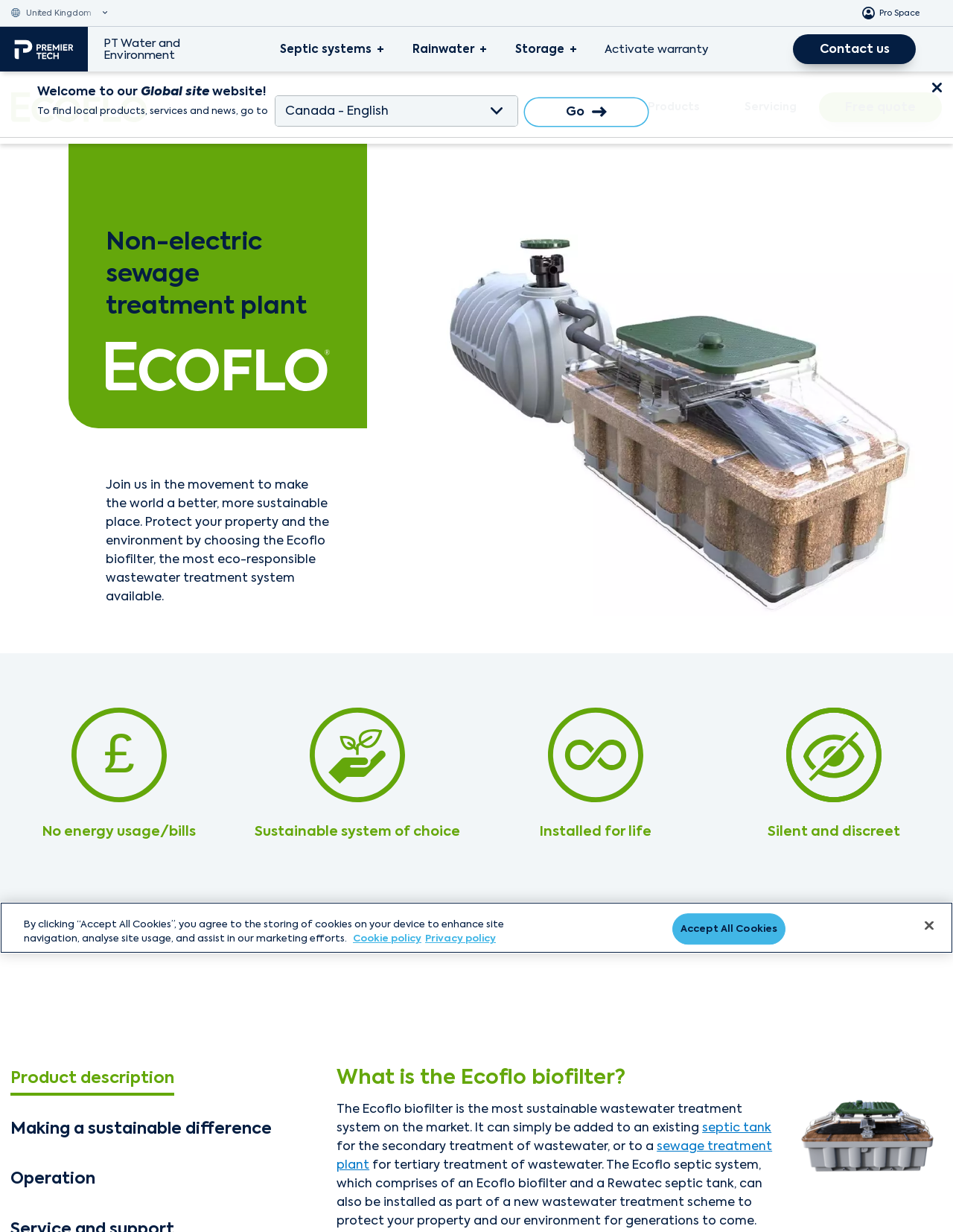Provide a thorough description of this webpage.

The webpage is about the Ecoflo wastewater treatment system, a sustainable solution for sewage treatment. At the top, there is a navigation menu with a "Login Menu" and links to "Premier Tech" and "PT Water and Environment". Below this, there are three buttons labeled "Septic systems", "Rainwater", and "Storage", which are likely related to wastewater management.

On the left side, there is a section with a heading "Non-electric sewage treatment plant" and a logo of Ecoflo. Below this, there is a paragraph of text describing the benefits of the Ecoflo biofilter, a sustainable wastewater treatment system. 

To the right of this section, there are three articles with images and headings, highlighting the advantages of the Ecoflo system, including "No energy usage/bills", "Sustainable system of choice", and "Installed for life". Each article has an image and a brief description.

Further down, there are three tabs: "Product description", "Making a sustainable difference", and "Operation". The "Operation" tab is currently not selected, but it appears to have a heading "What is the Ecoflo biofilter?" and a paragraph of text describing the system.

At the very bottom of the page, there is a cookie banner with a message about privacy and cookies, along with buttons to "Accept All Cookies" or "Close".